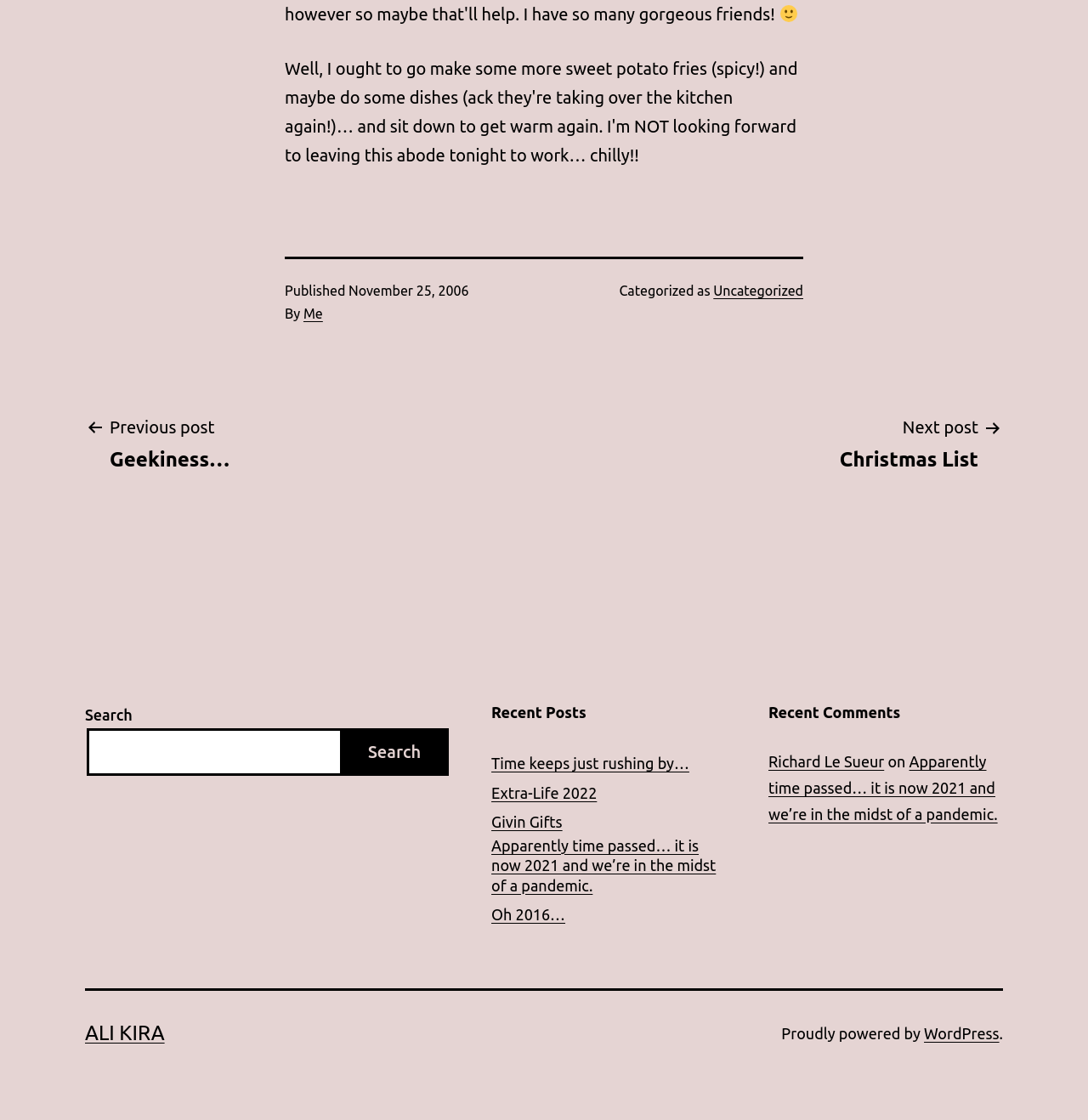Identify the bounding box coordinates of the section that should be clicked to achieve the task described: "Read the post 'Time keeps just rushing by…'".

[0.452, 0.673, 0.634, 0.691]